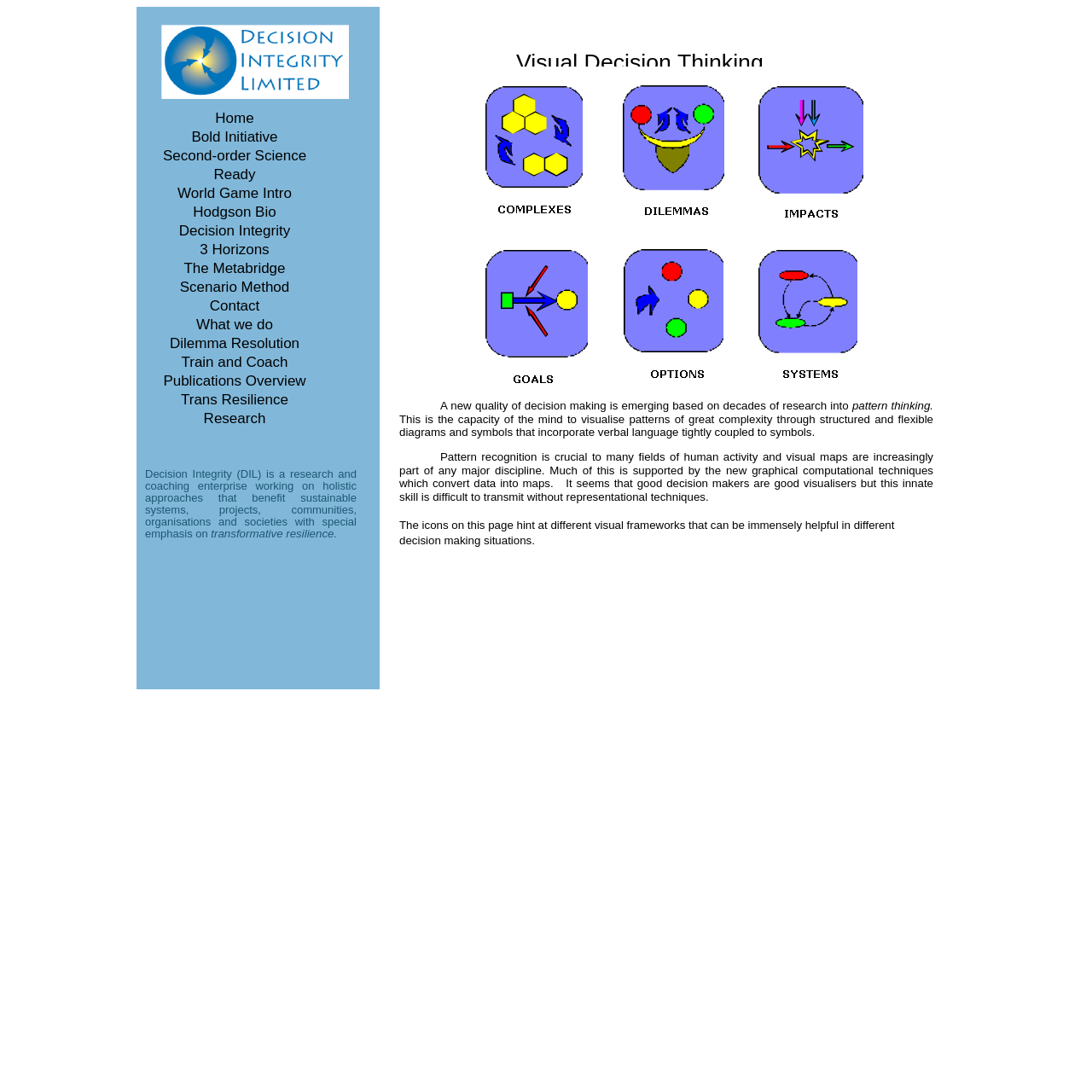Explain the features and main sections of the webpage comprehensively.

The webpage is titled "Decision Thinking" and appears to be a research and coaching enterprise focused on holistic approaches to decision making. At the top of the page, there is a navigation menu with 19 links, including "Home", "Bold Initiative", "Second-order Science", and "Contact", among others. These links are aligned horizontally and take up a small portion of the top section of the page.

Below the navigation menu, there is a brief introduction to Decision Integrity, a research and coaching enterprise that works on sustainable systems, projects, communities, organizations, and societies. This introduction is followed by a phrase "transformative resilience".

On the right side of the page, there is a heading "Visual Decision Thinking" in a larger font size. Below this heading, there is a paragraph of text that explains the concept of visual decision thinking, which involves using structured and flexible diagrams and symbols to visualize patterns of great complexity. This text is followed by another paragraph that highlights the importance of pattern recognition in various fields of human activity and how visual maps are increasingly being used in major disciplines.

Further down the page, there is another paragraph of text that mentions the icons on the page, which represent different visual frameworks that can be helpful in different decision-making situations.